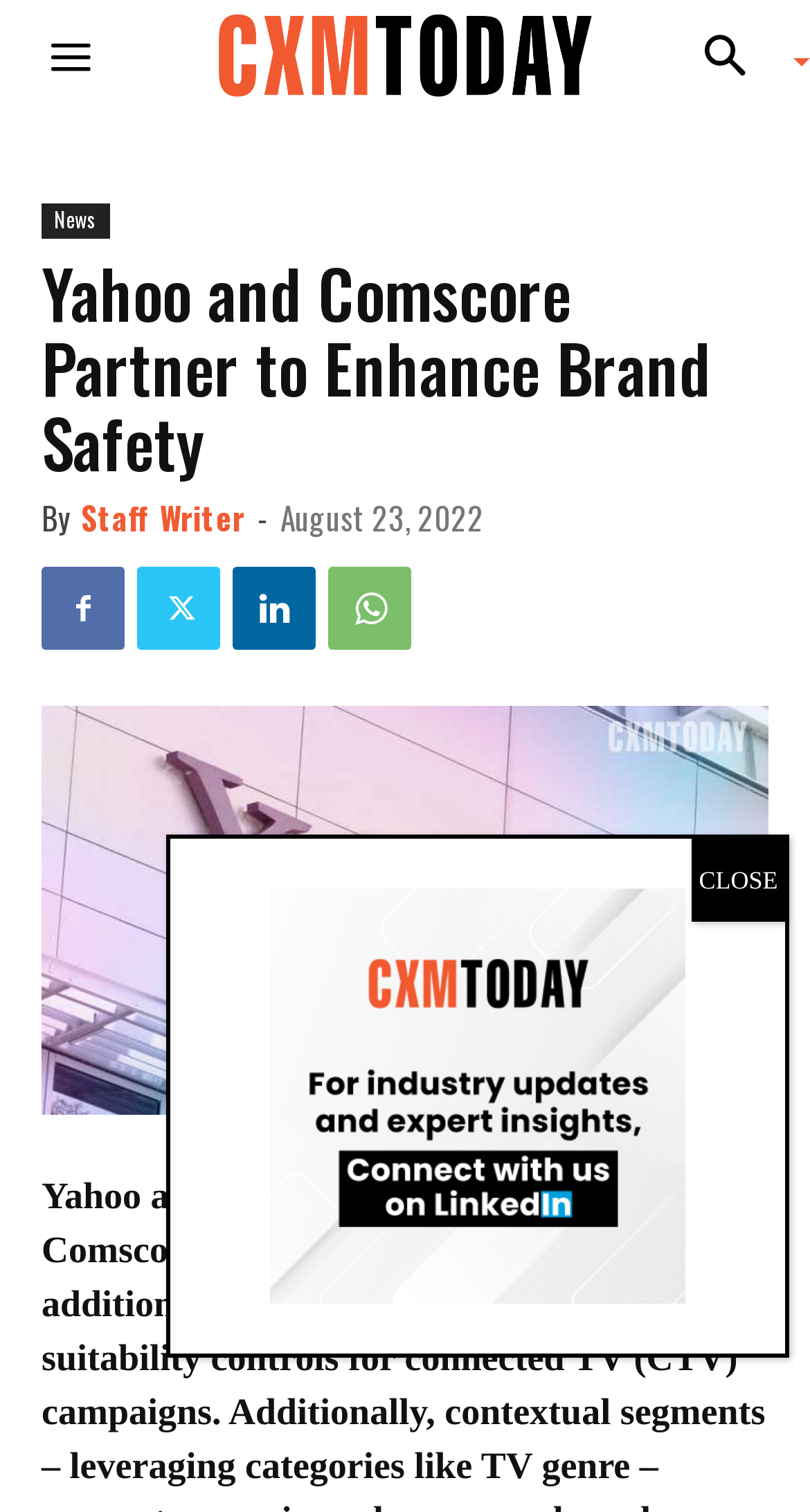Determine the bounding box coordinates of the UI element described by: "Staff Writer".

[0.1, 0.327, 0.303, 0.357]